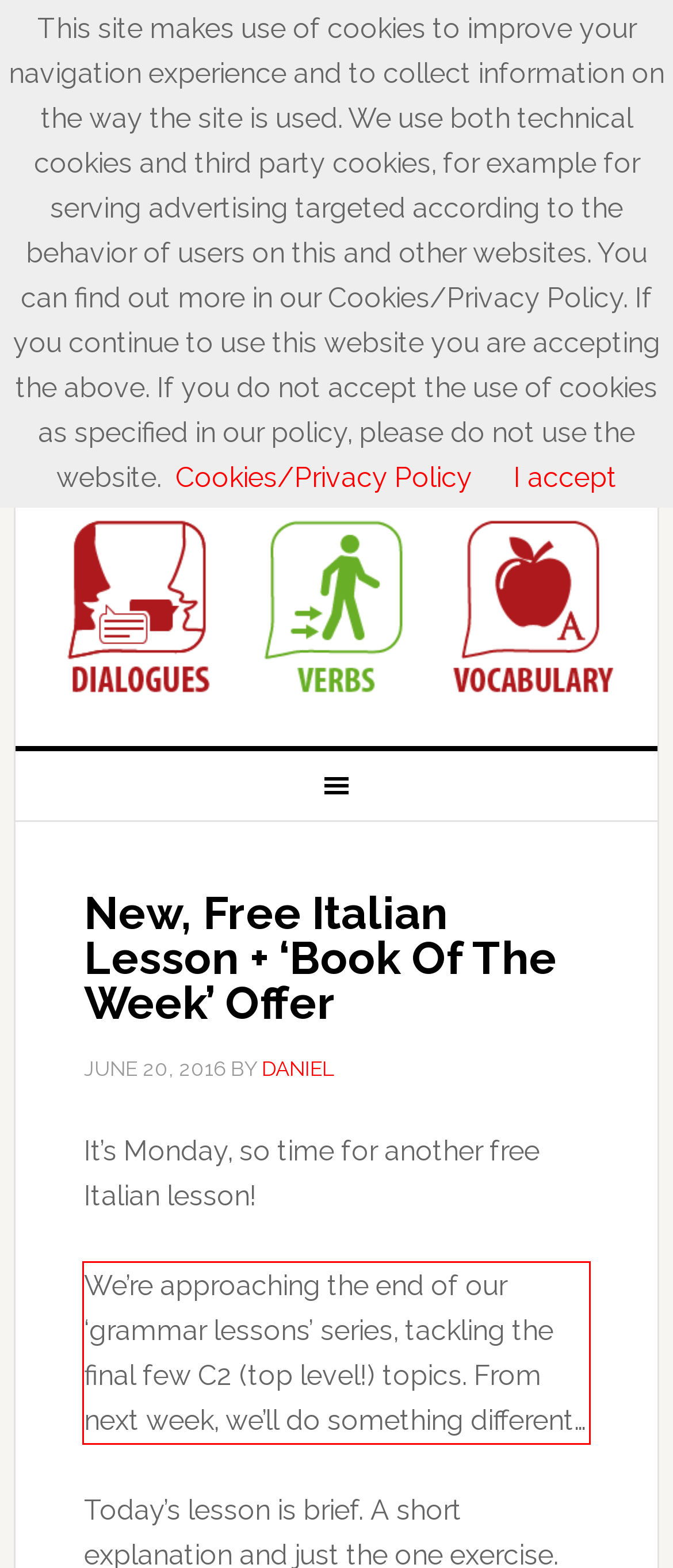Analyze the red bounding box in the provided webpage screenshot and generate the text content contained within.

We’re approaching the end of our ‘grammar lessons’ series, tackling the final few C2 (top level!) topics. From next week, we’ll do something different…